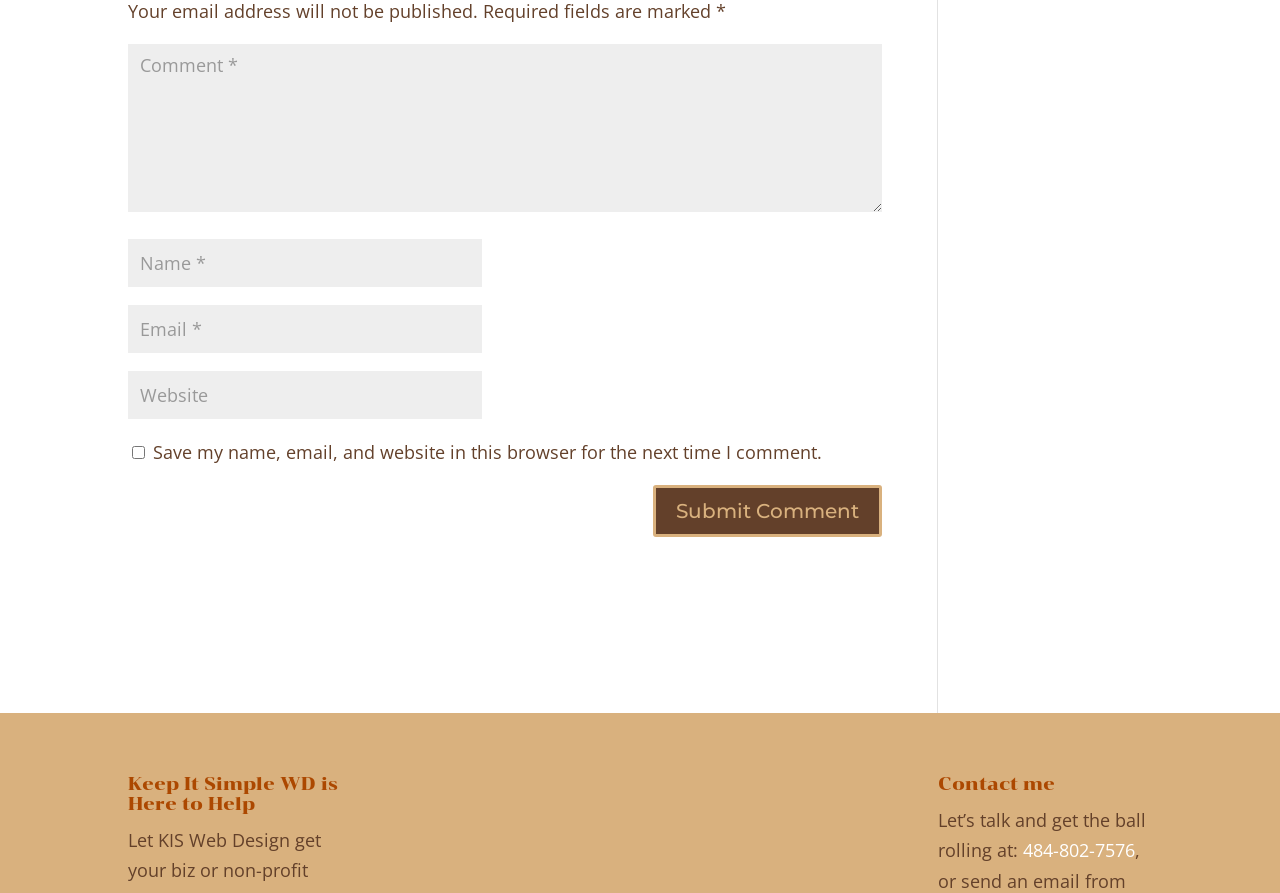Using the format (top-left x, top-left y, bottom-right x, bottom-right y), and given the element description, identify the bounding box coordinates within the screenshot: 484-802-7576

[0.799, 0.939, 0.887, 0.966]